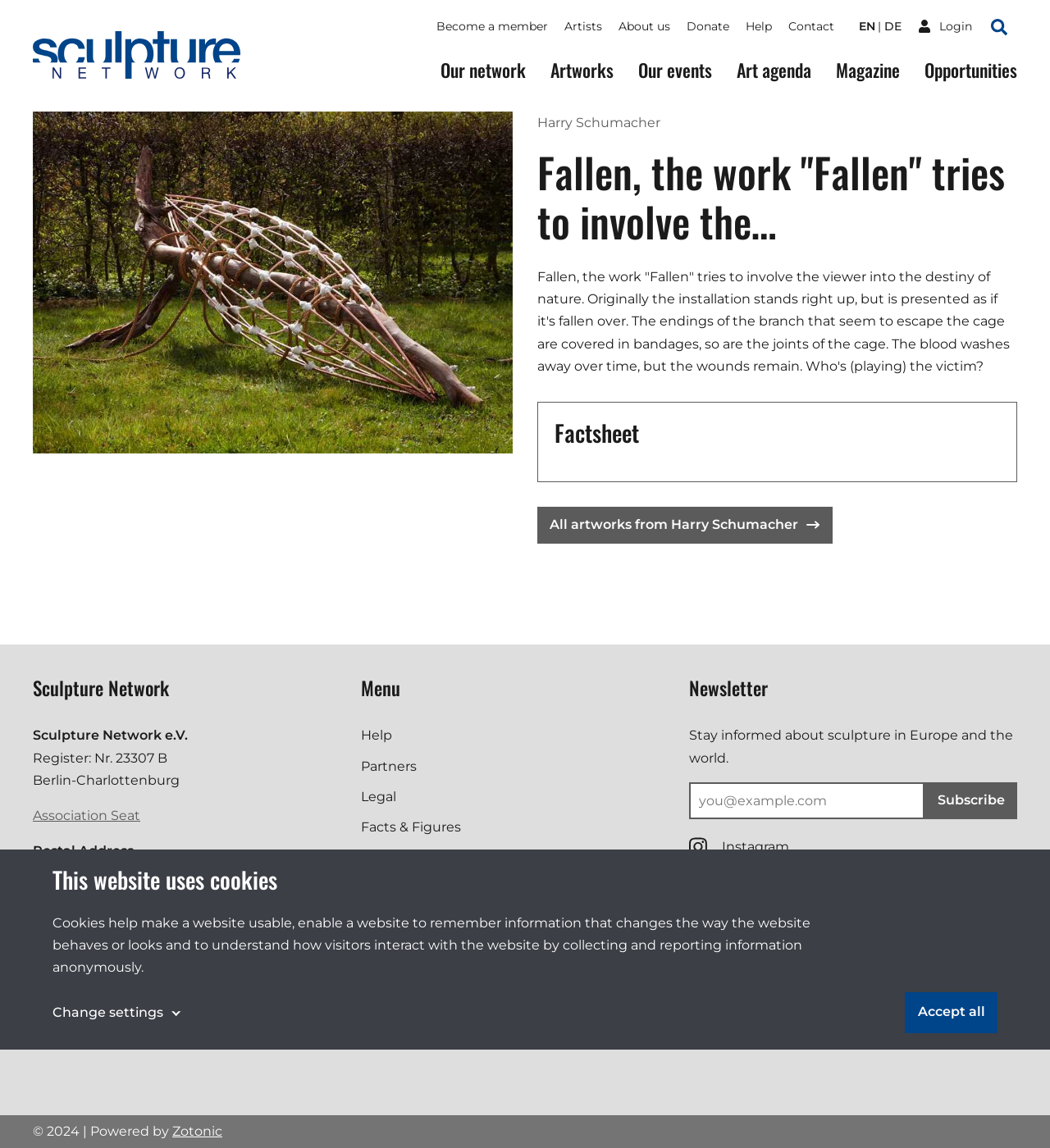Provide the bounding box coordinates of the HTML element described by the text: "All artworks from Harry Schumacher". The coordinates should be in the format [left, top, right, bottom] with values between 0 and 1.

[0.512, 0.441, 0.793, 0.474]